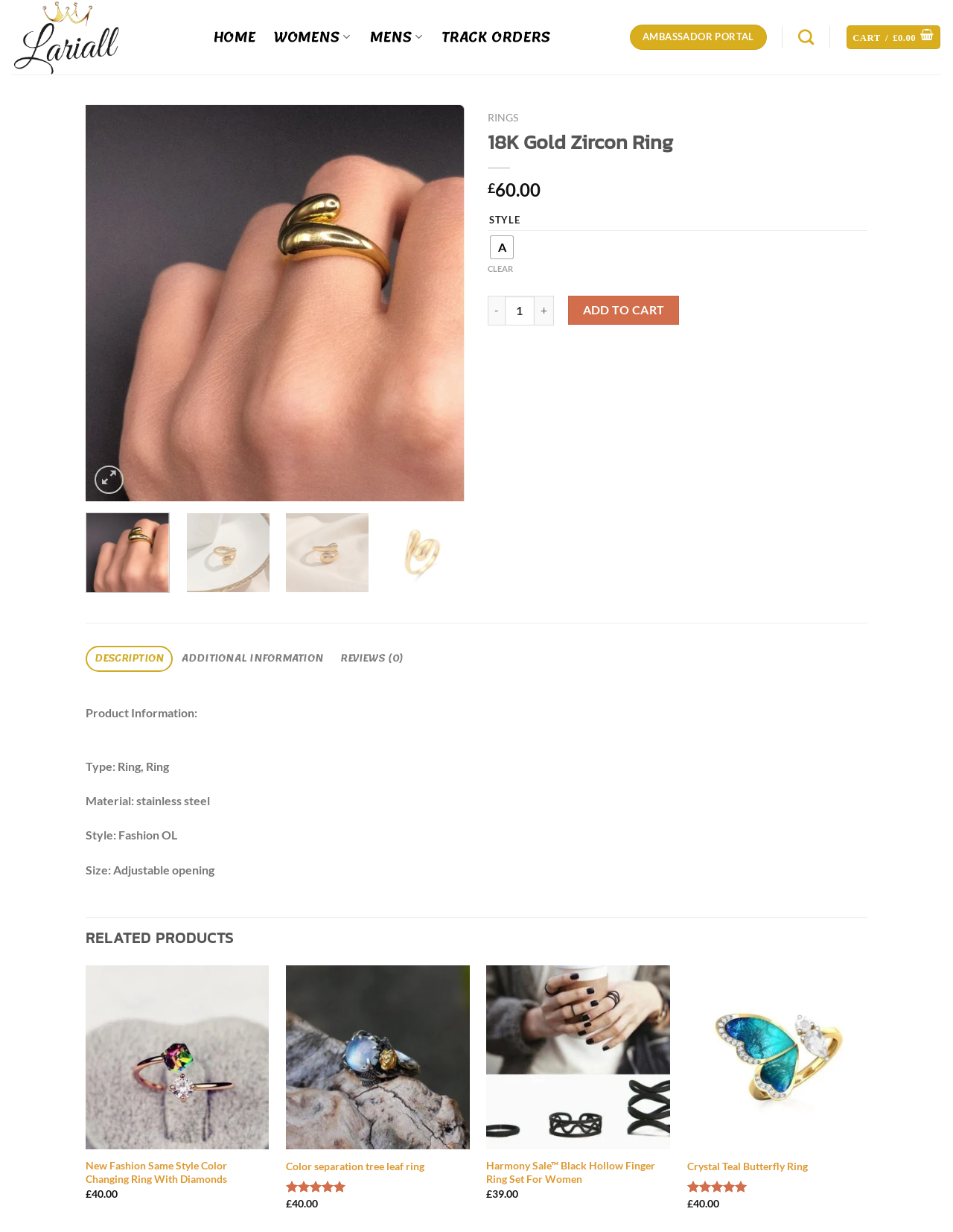Please find the bounding box coordinates of the element that needs to be clicked to perform the following instruction: "Click on the 'ADD TO CART' button". The bounding box coordinates should be four float numbers between 0 and 1, represented as [left, top, right, bottom].

[0.596, 0.24, 0.713, 0.264]